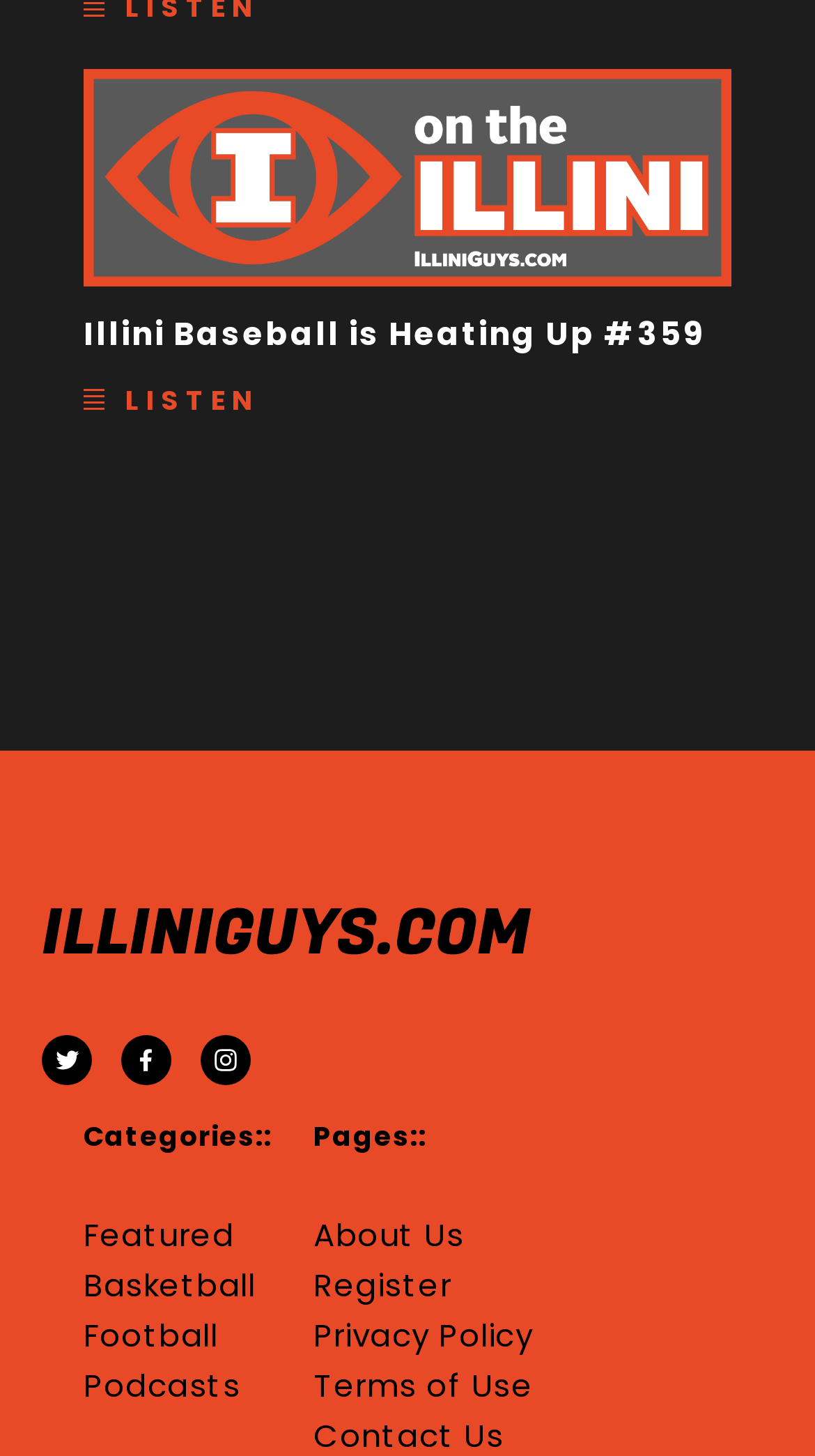By analyzing the image, answer the following question with a detailed response: What categories are available?

I found the categories by examining the links under the 'Categories::' StaticText element, which are 'Featured', 'Basketball', 'Football', and 'Podcasts'.